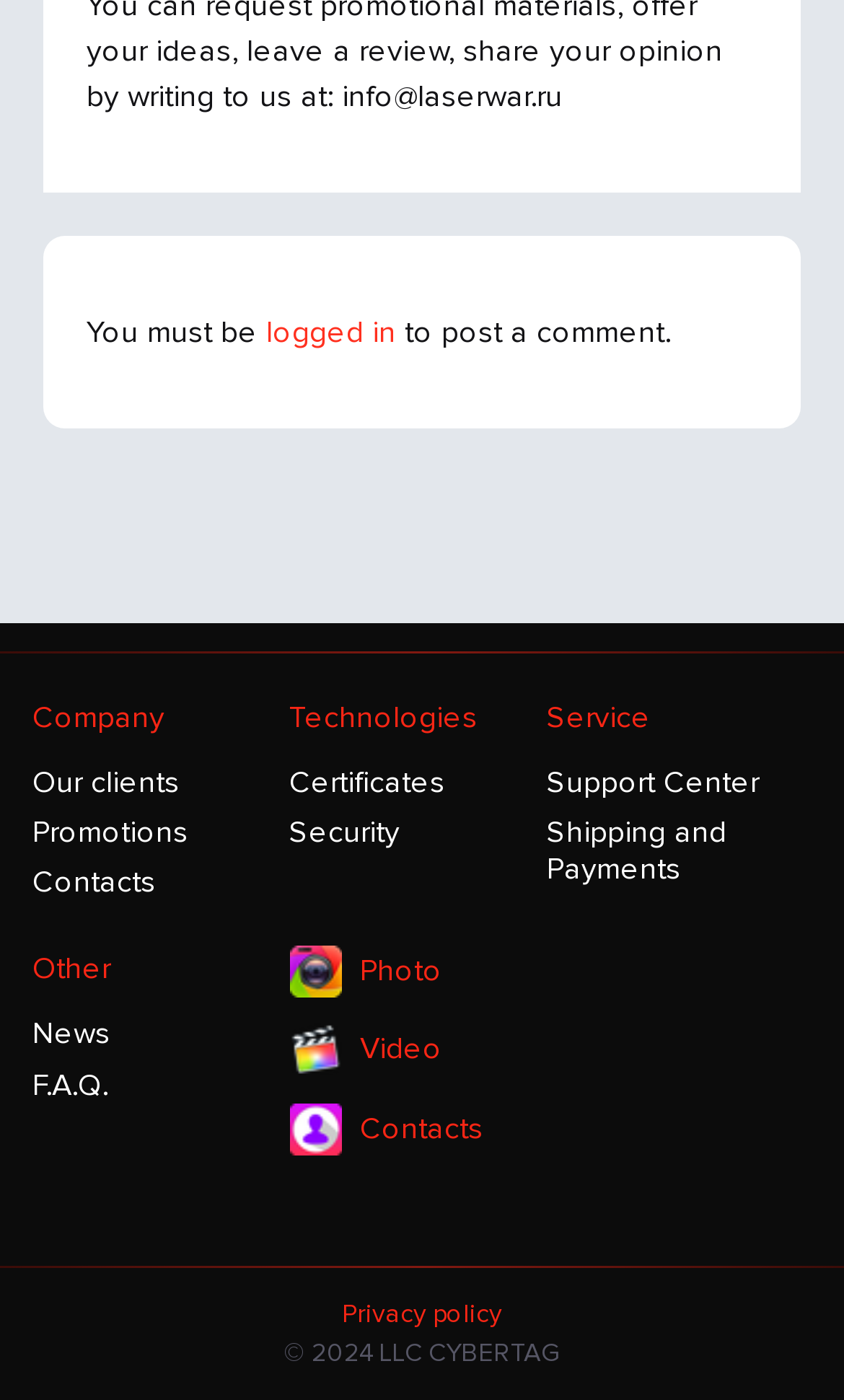Please analyze the image and provide a thorough answer to the question:
What are the main categories on the webpage?

The webpage has four main headings: 'Company', 'Technologies', 'Service', and 'Other'. These headings are likely to be the main categories of the webpage.